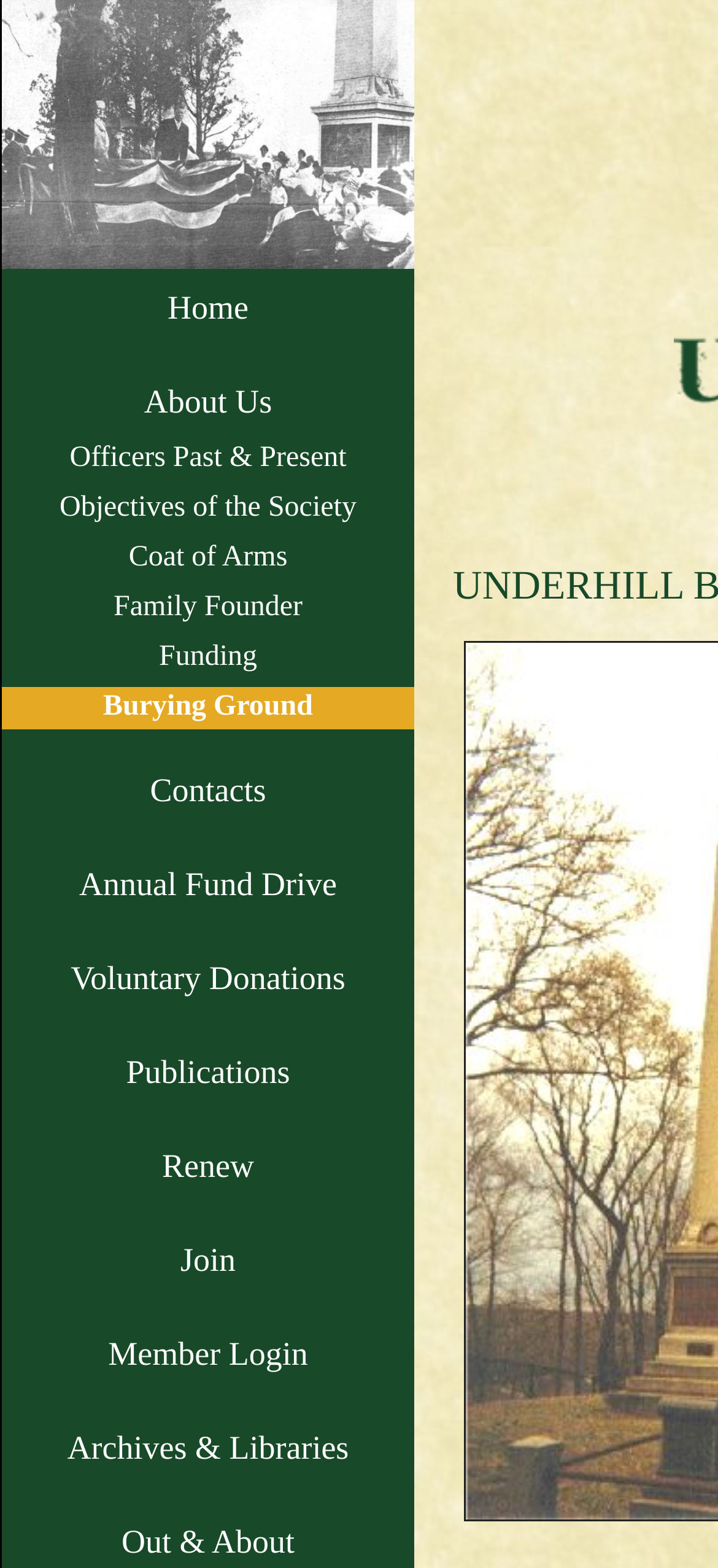Determine the bounding box coordinates for the region that must be clicked to execute the following instruction: "view the burying ground".

[0.144, 0.441, 0.436, 0.461]